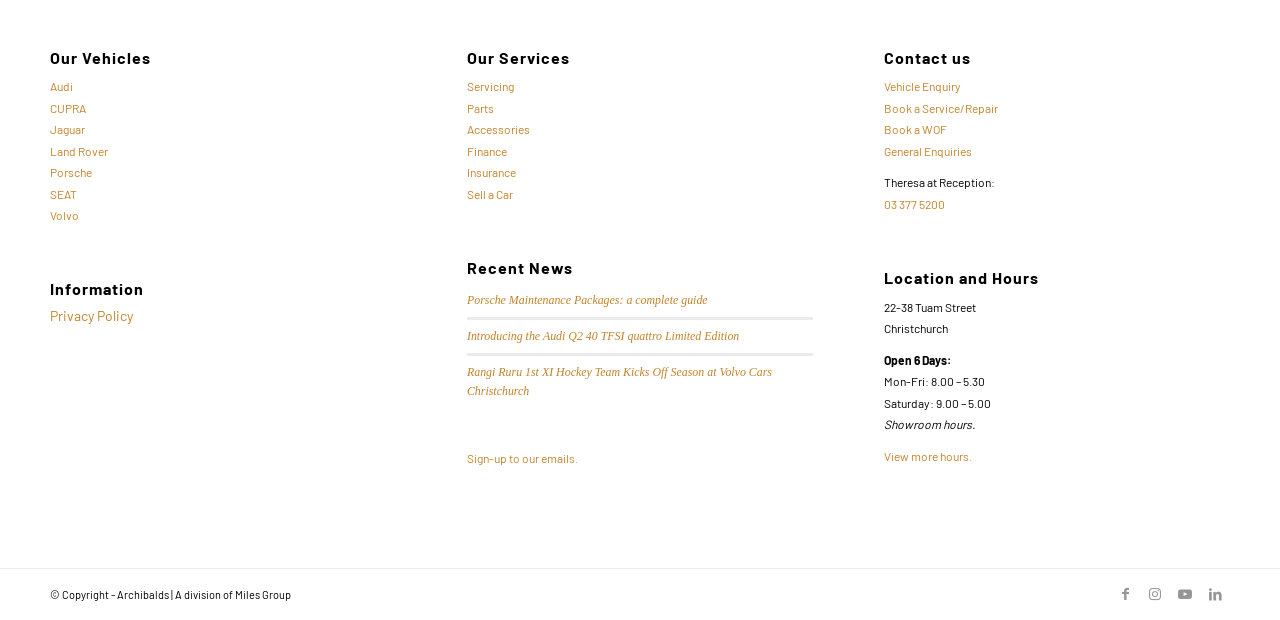Locate the bounding box for the described UI element: "Porsche". Ensure the coordinates are four float numbers between 0 and 1, formatted as [left, top, right, bottom].

[0.039, 0.266, 0.072, 0.289]